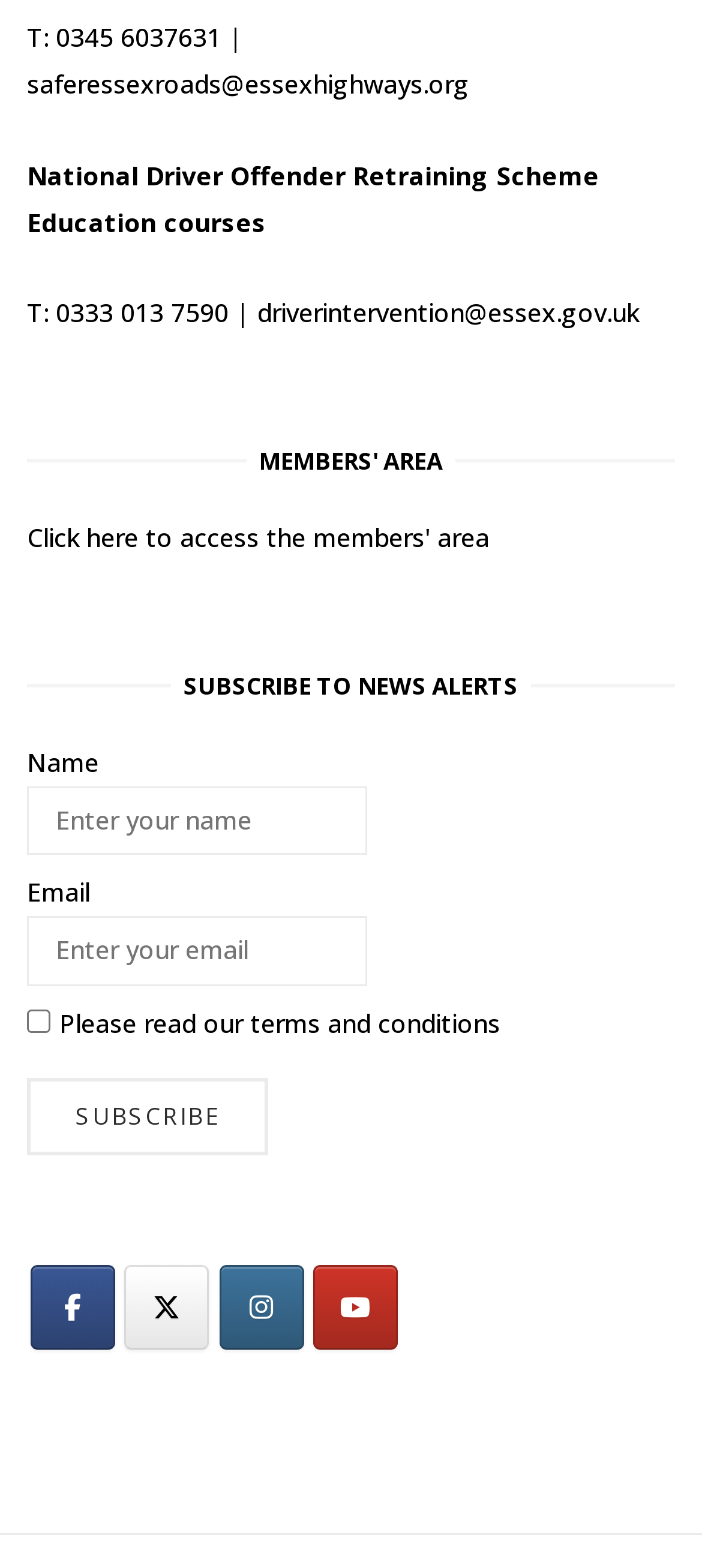What is the purpose of the checkbox?
Based on the screenshot, provide a one-word or short-phrase response.

To agree to terms and conditions